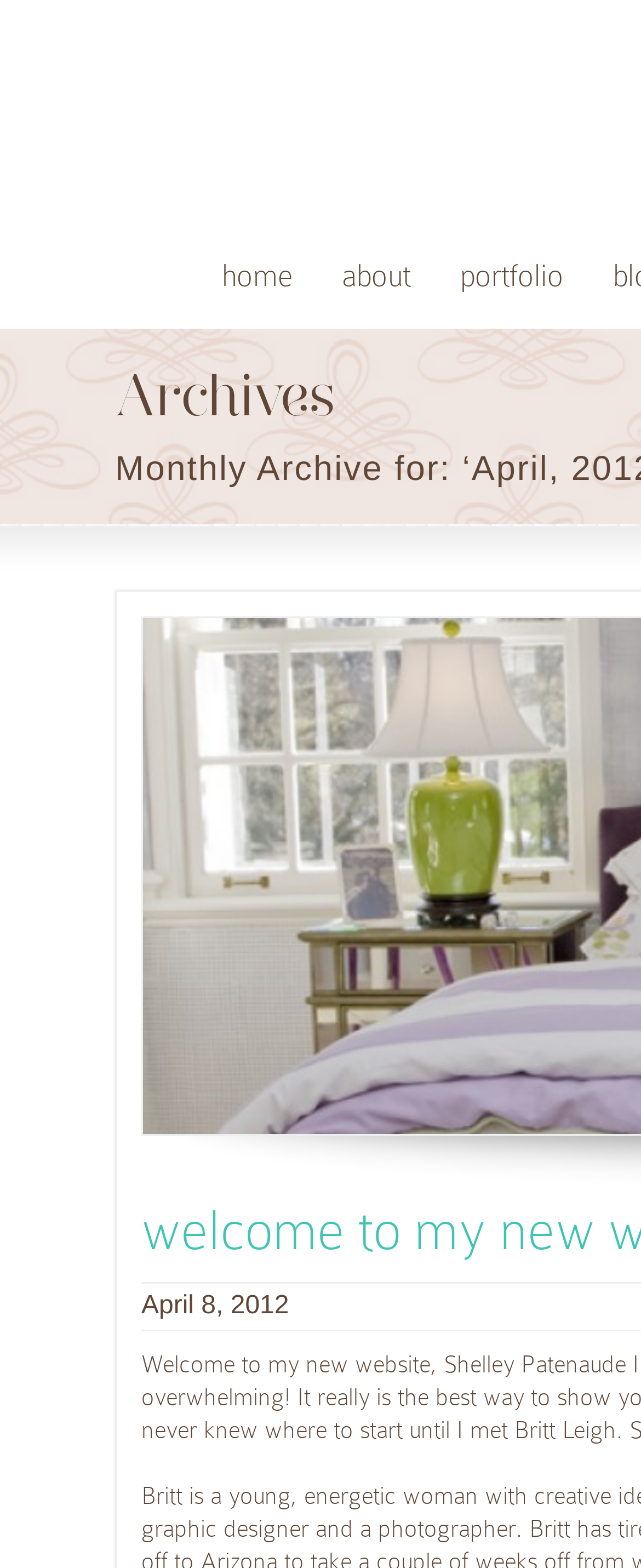Please determine the bounding box coordinates for the UI element described as: "home".

[0.308, 0.147, 0.495, 0.21]